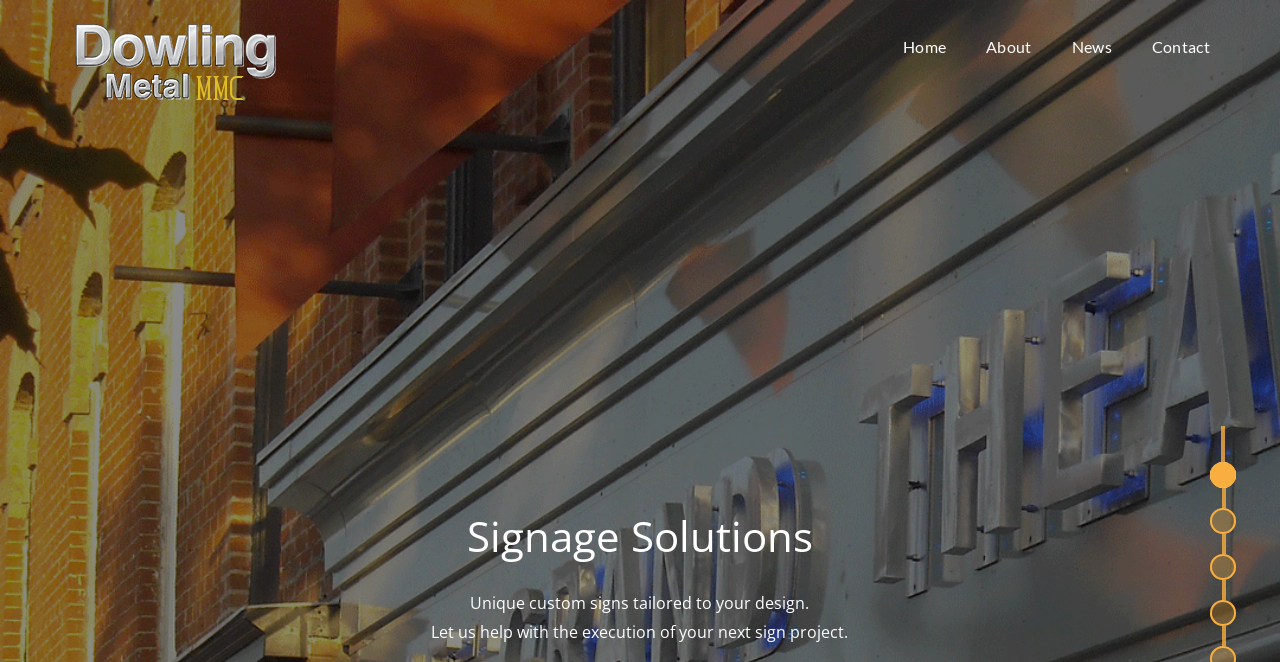Illustrate the webpage with a detailed description.

The webpage is about Dowling Metal, a company that provides custom metal solutions. At the top left of the page, there is a logo image with the company name "Dowling Metal". 

On the top right, there is a navigation menu with four links: "Home", "About", "News", and "Contact", arranged horizontally in that order. 

Below the navigation menu, there is a prominent heading "Custom Railings" that spans almost the entire width of the page. 

Under the heading, there is a paragraph of text that describes custom railings, stating that they are made to fit any span. 

On the right side of the page, near the bottom, there are four social media links, stacked vertically.